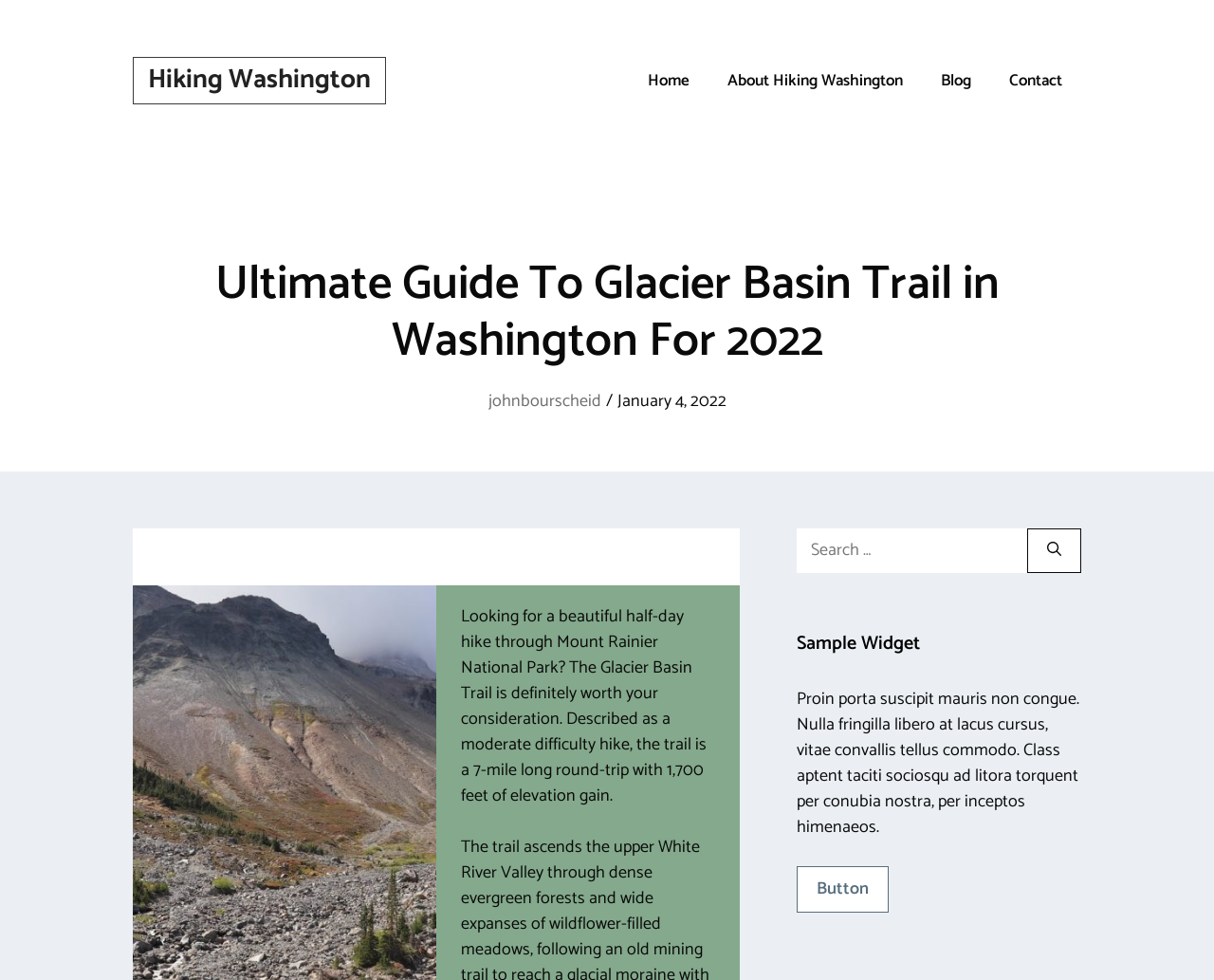Show the bounding box coordinates for the element that needs to be clicked to execute the following instruction: "Click the 'Home' link". Provide the coordinates in the form of four float numbers between 0 and 1, i.e., [left, top, right, bottom].

[0.518, 0.058, 0.584, 0.106]